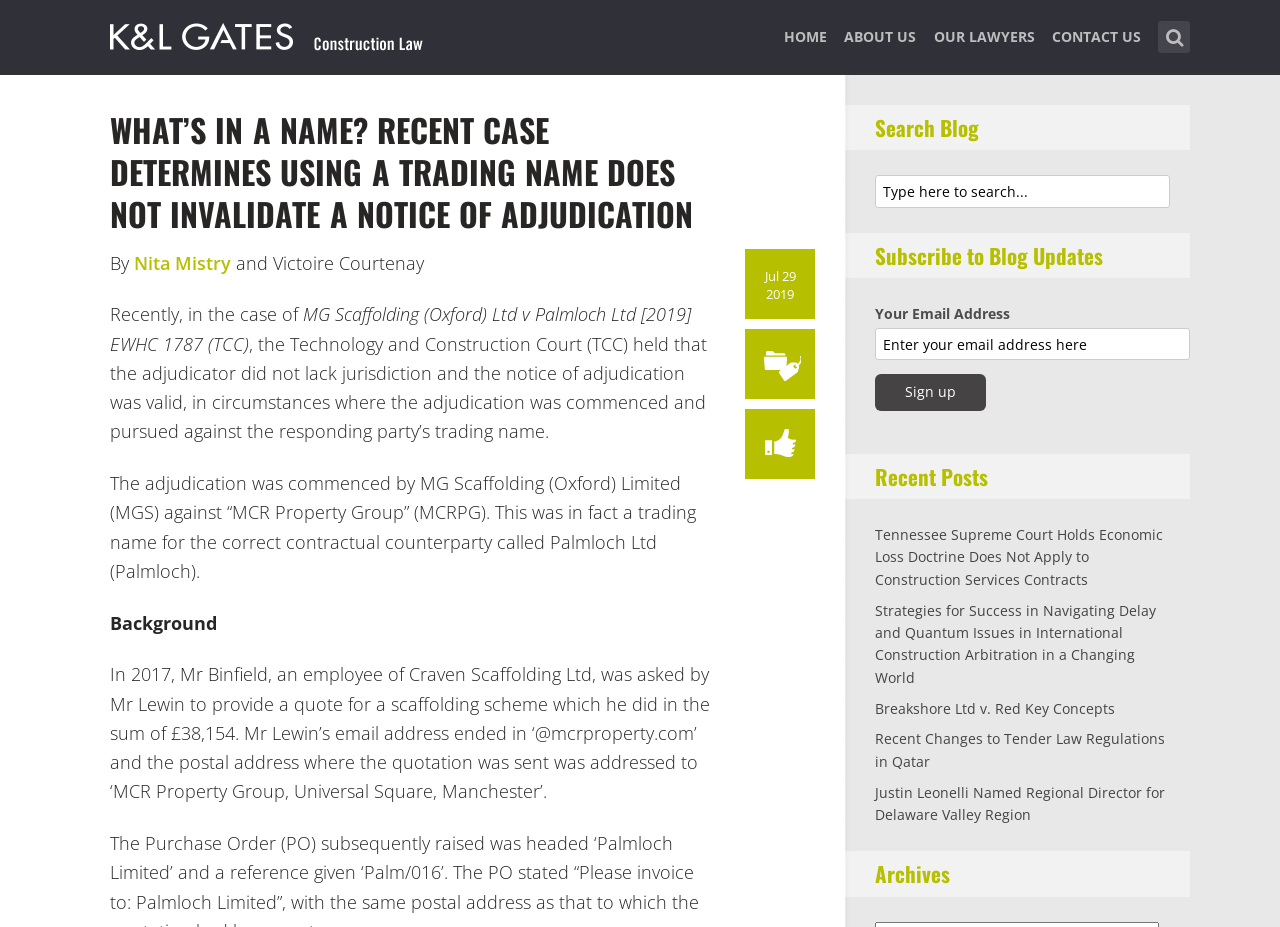Identify the webpage's primary heading and generate its text.

WHAT’S IN A NAME? RECENT CASE DETERMINES USING A TRADING NAME DOES NOT INVALIDATE A NOTICE OF ADJUDICATION